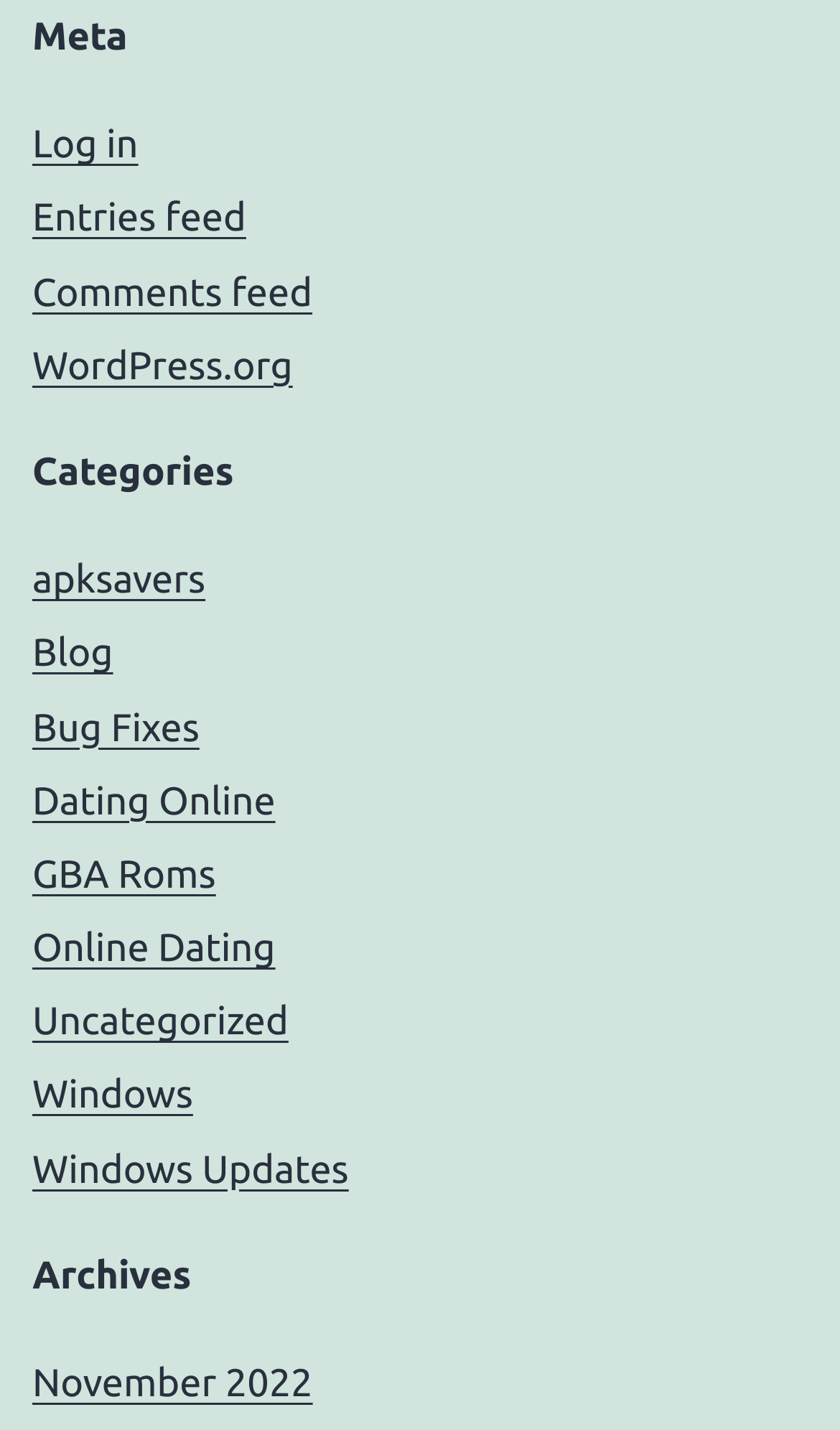Please provide a comprehensive response to the question below by analyzing the image: 
What is the most recent archive listed?

In the 'Archives' section, I found the most recent archive listed is 'November 2022', which is likely the latest available archive.